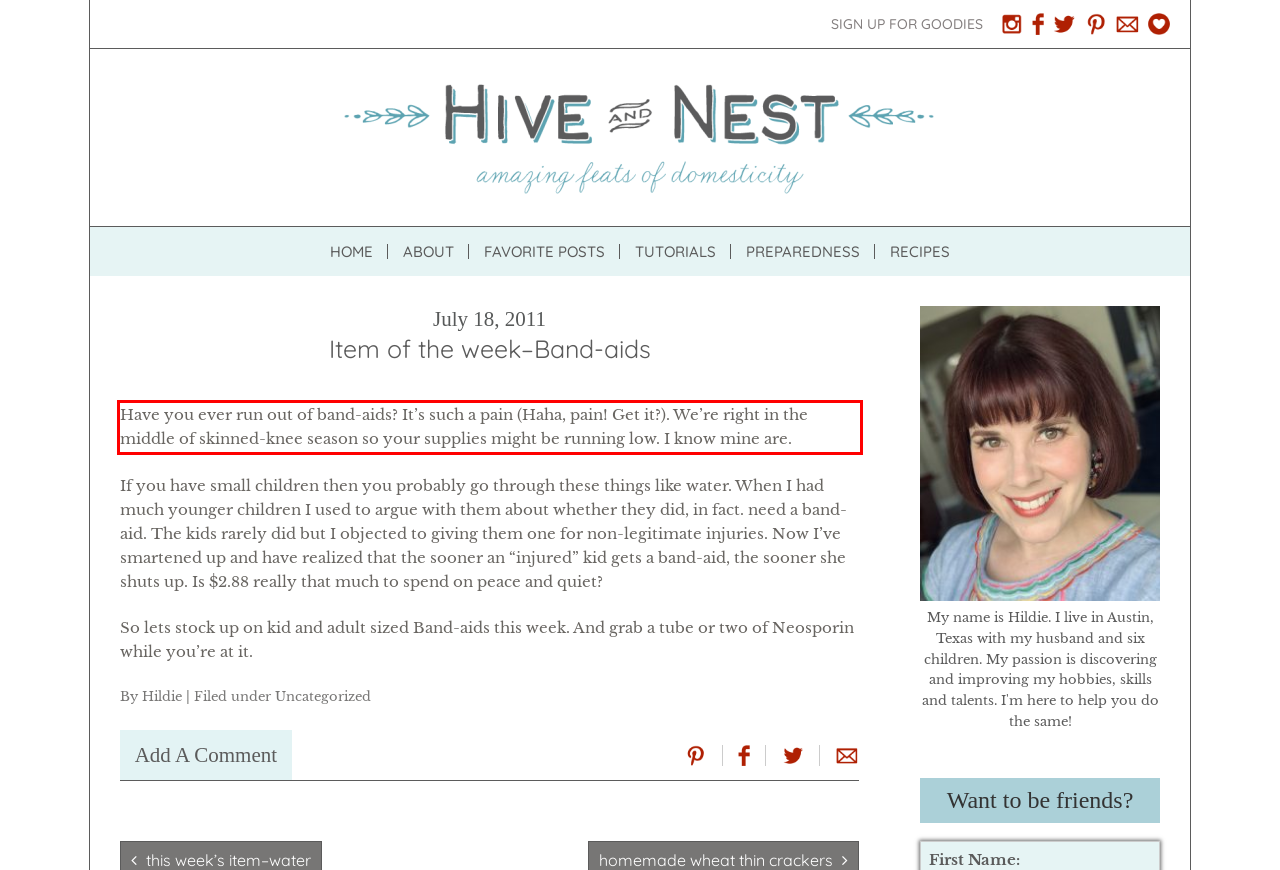Please identify and extract the text from the UI element that is surrounded by a red bounding box in the provided webpage screenshot.

Have you ever run out of band-aids? It’s such a pain (Haha, pain! Get it?). We’re right in the middle of skinned-knee season so your supplies might be running low. I know mine are.